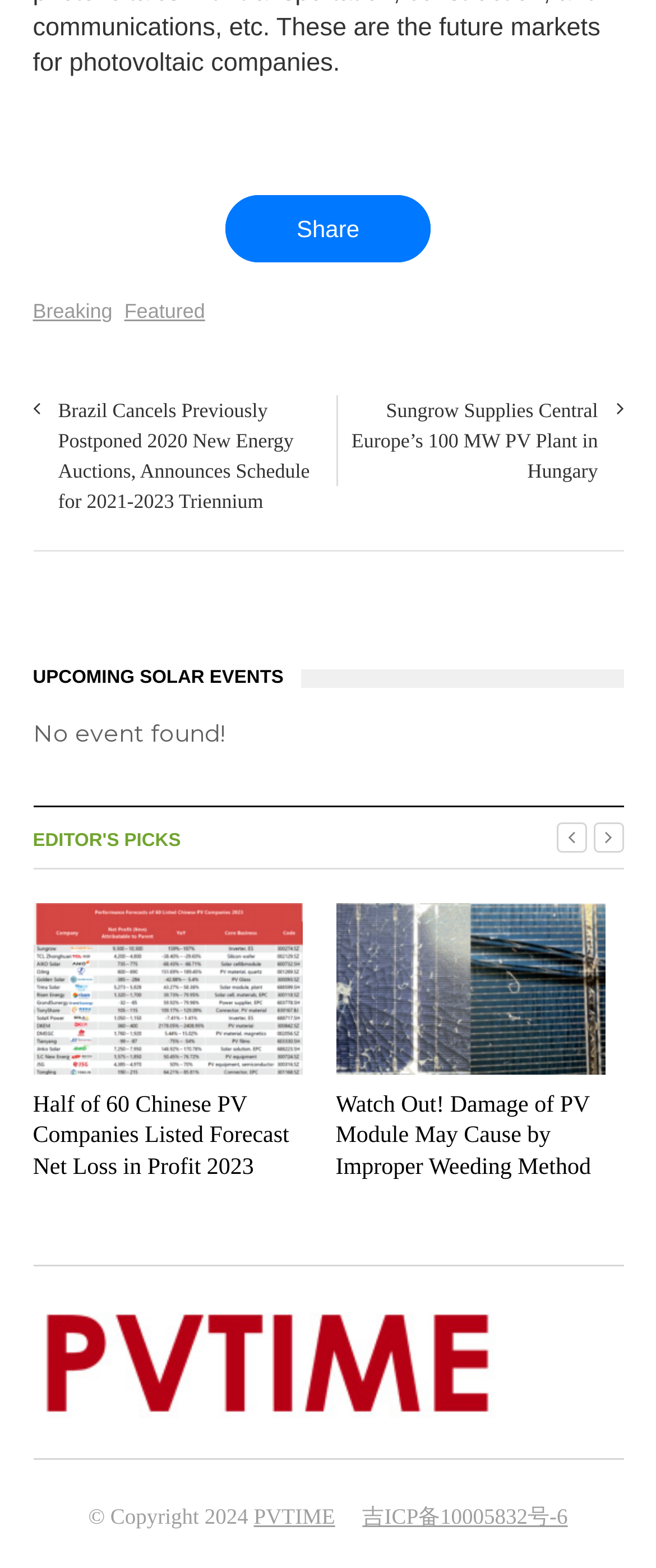Please pinpoint the bounding box coordinates for the region I should click to adhere to this instruction: "Click on the 'Breaking' link".

[0.05, 0.191, 0.171, 0.206]